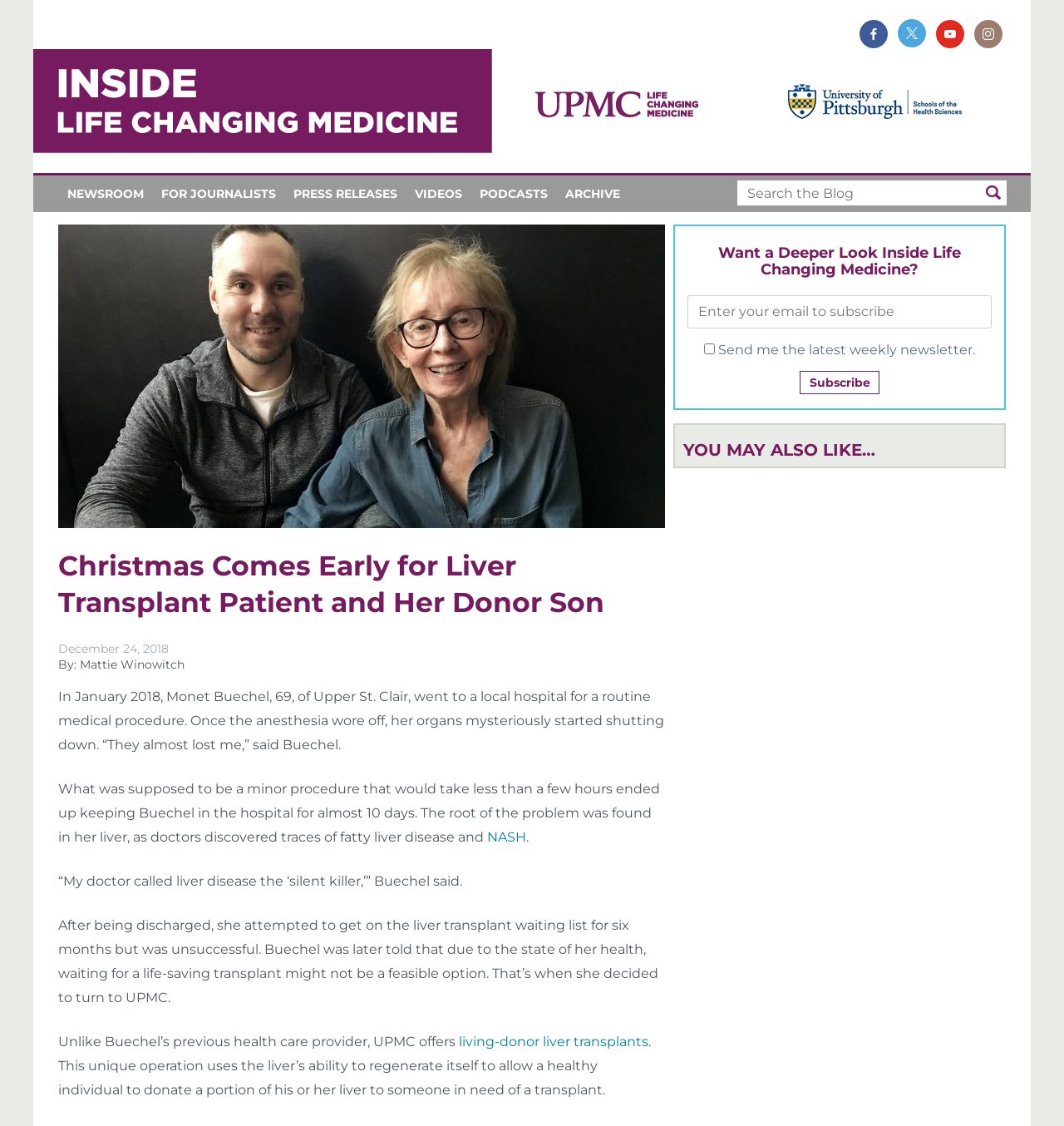Using the information in the image, could you please answer the following question in detail:
What is the name of the disease Monet Buechel has?

The text states, 'doctors discovered traces of fatty liver disease and NASH'.